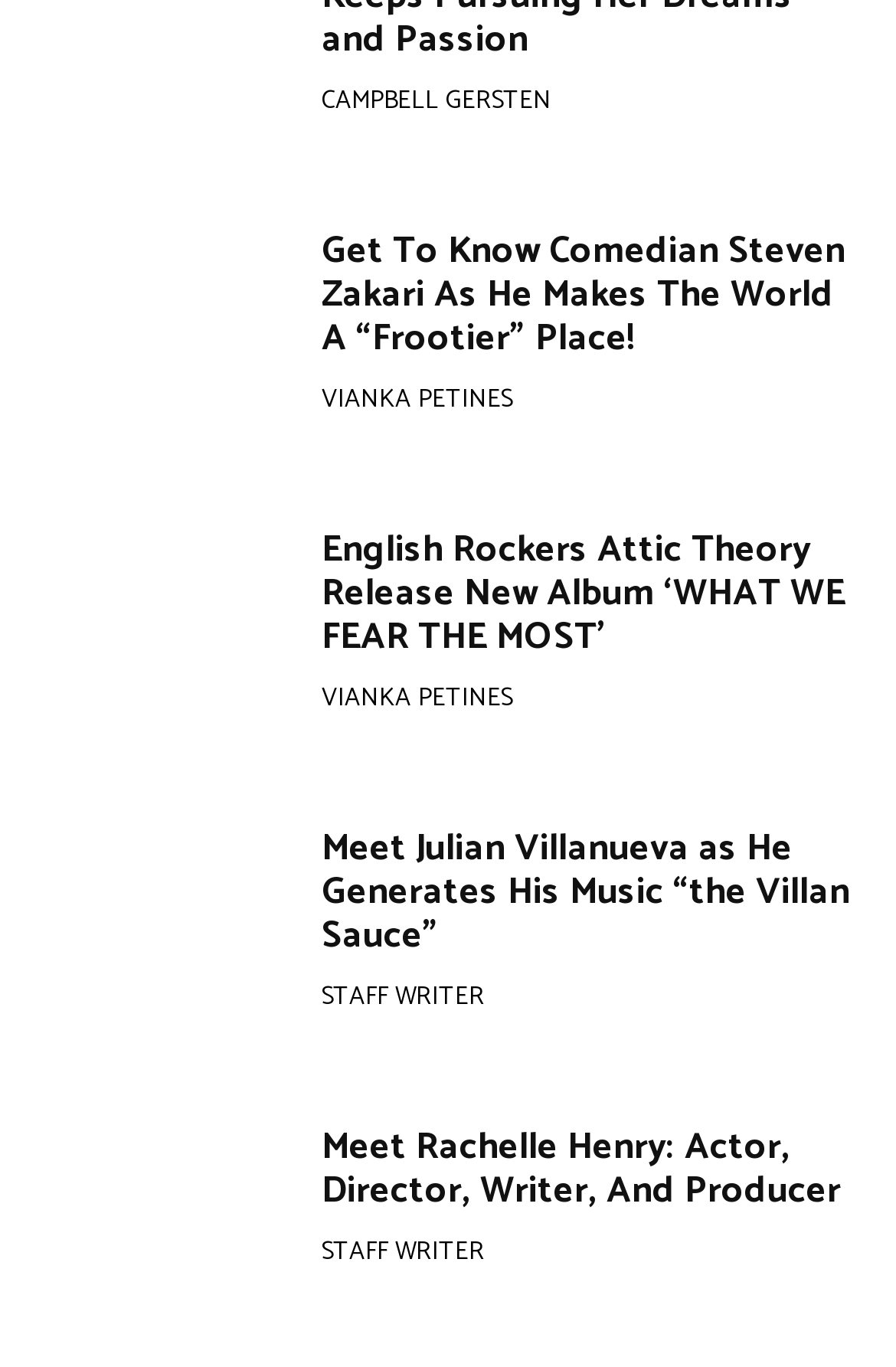How many articles are on this webpage?
Answer the question with a detailed and thorough explanation.

I counted the number of headings on the webpage, which are 'Get To Know Comedian Steven Zakari As He Makes The World A “Frootier” Place!', 'English Rockers Attic Theory Release New Album ‘WHAT WE FEAR THE MOST’', 'Meet Julian Villanueva as He Generates His Music “the Villan Sauce”', and 'Meet Rachelle Henry: Actor, Director, Writer, And Producer'. There are 5 headings in total, which correspond to 5 articles on this webpage.